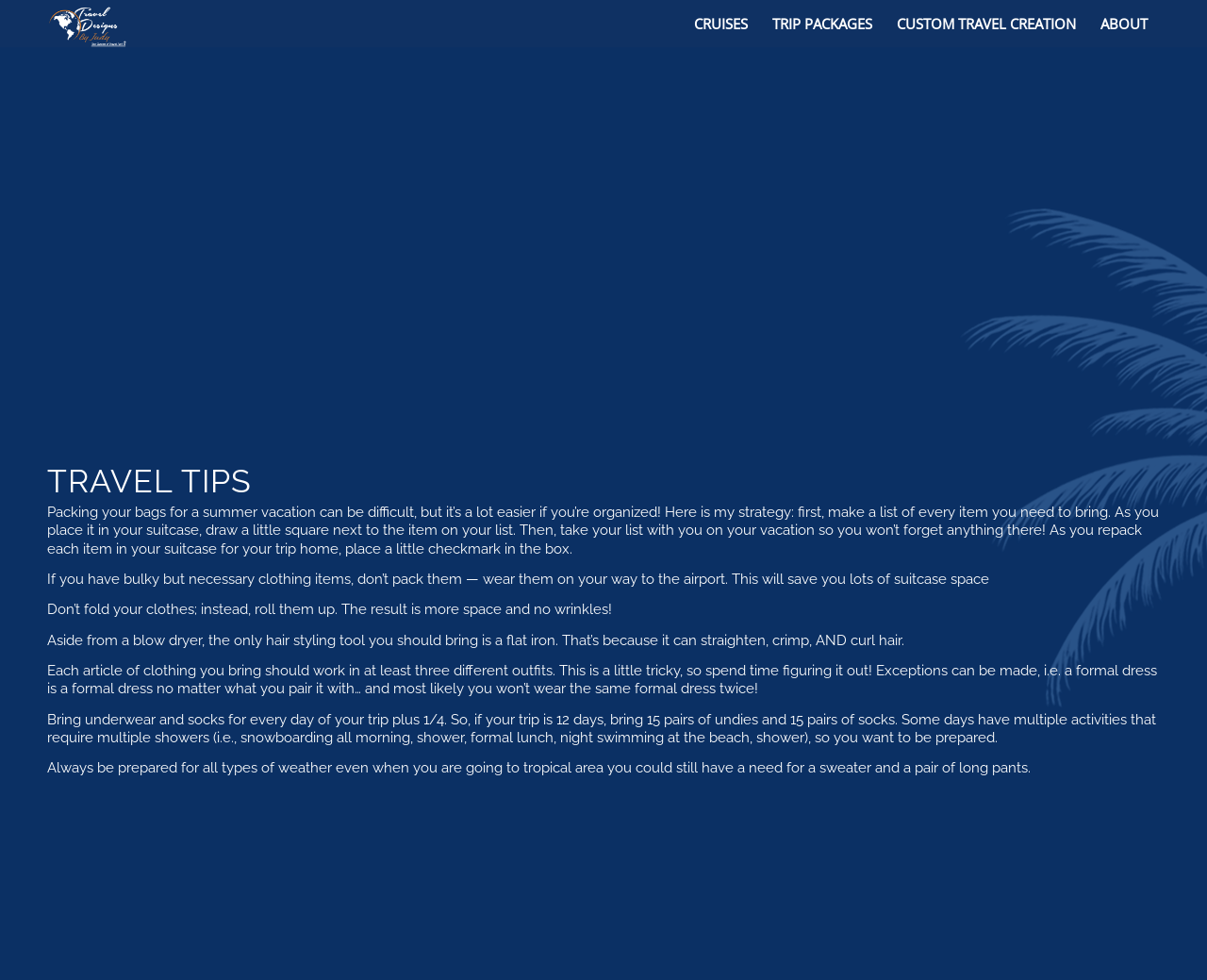Why should you roll your clothes instead of folding them?
Please respond to the question with as much detail as possible.

The travel tip on the webpage suggests rolling clothes instead of folding them because it saves space in the suitcase and prevents wrinkles.